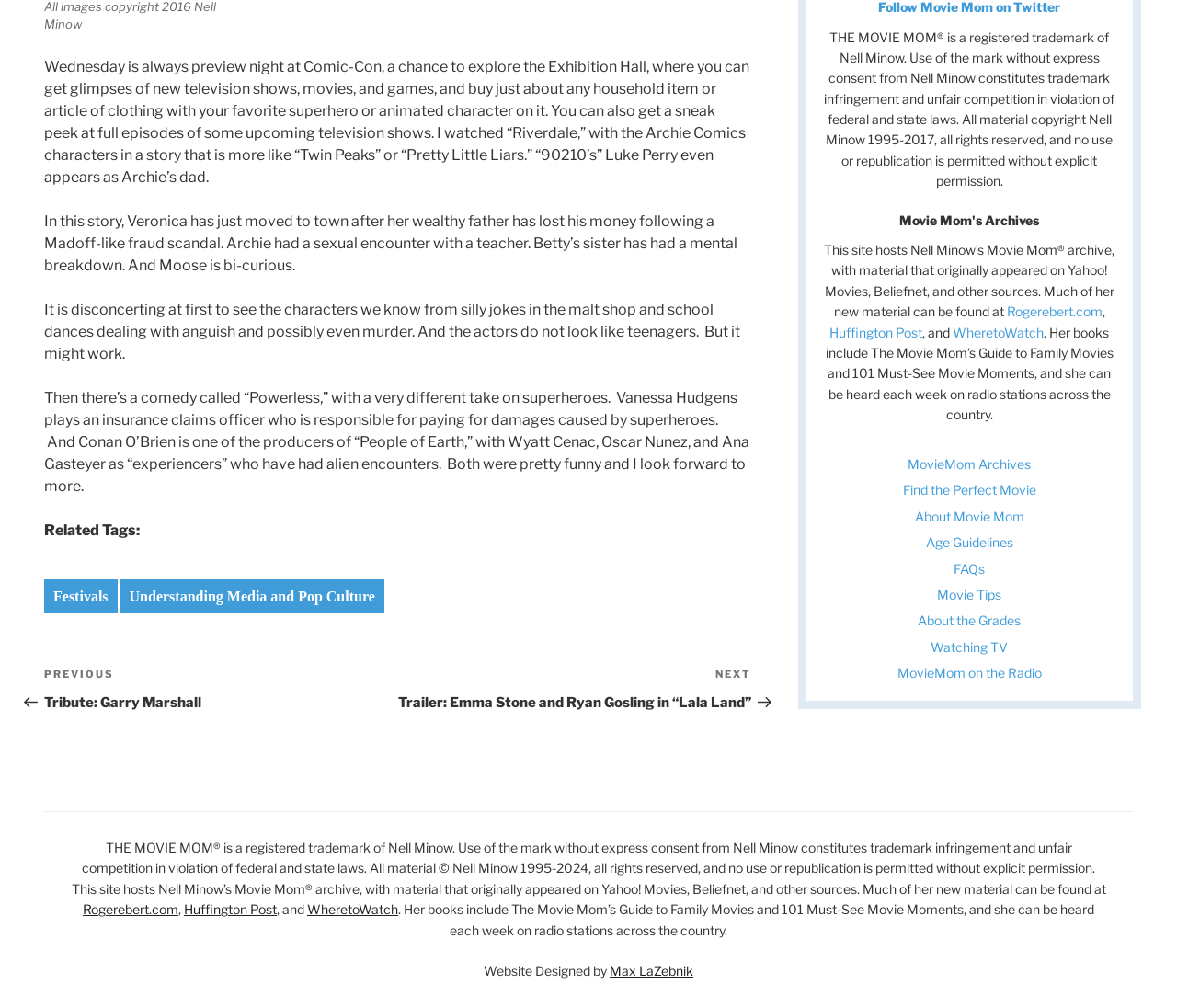Identify the bounding box for the UI element specified in this description: "WheretoWatch". The coordinates must be four float numbers between 0 and 1, formatted as [left, top, right, bottom].

[0.261, 0.894, 0.338, 0.91]